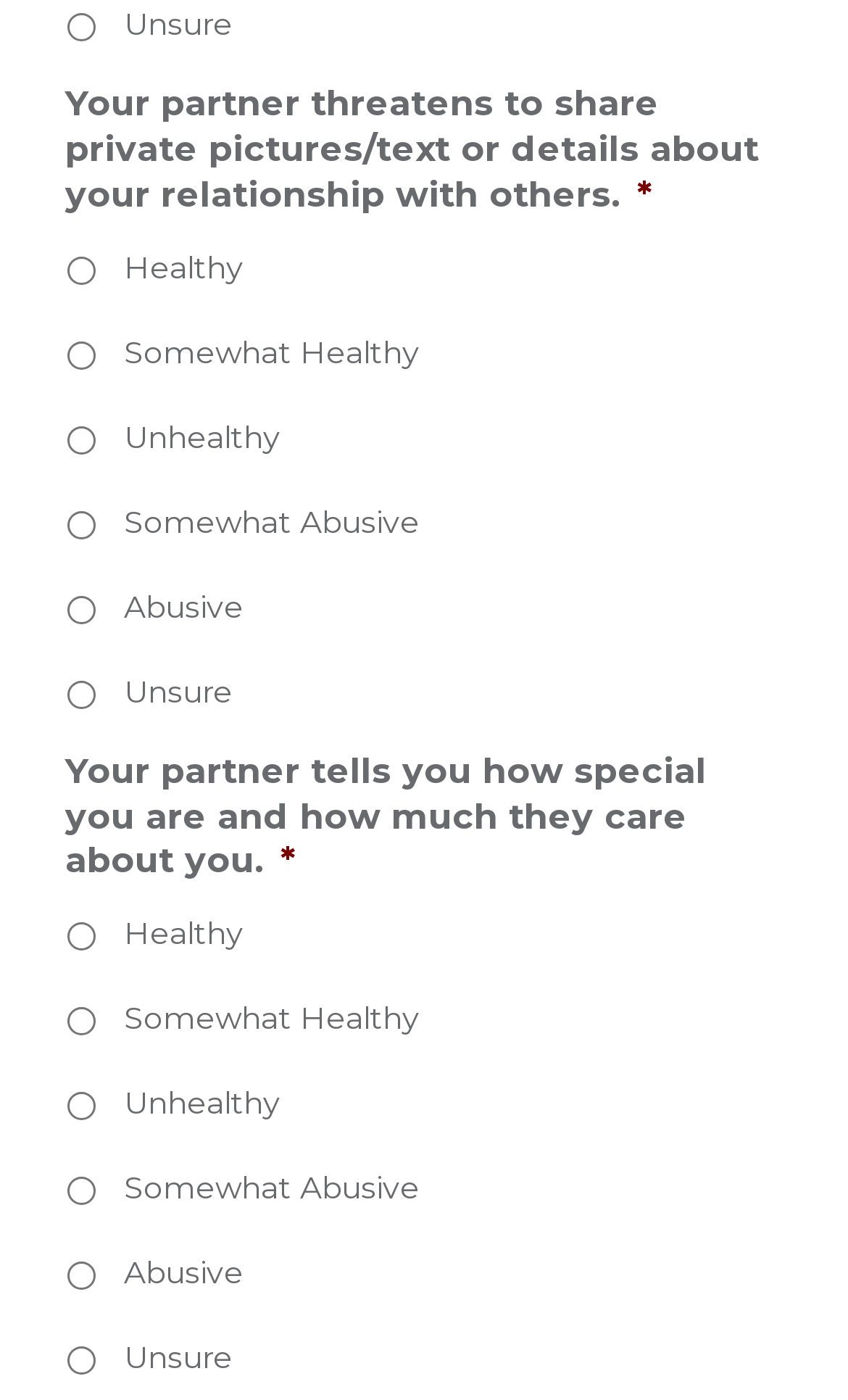Locate the bounding box coordinates of the clickable region necessary to complete the following instruction: "Click on Apex Measurement Systems". Provide the coordinates in the format of four float numbers between 0 and 1, i.e., [left, top, right, bottom].

None